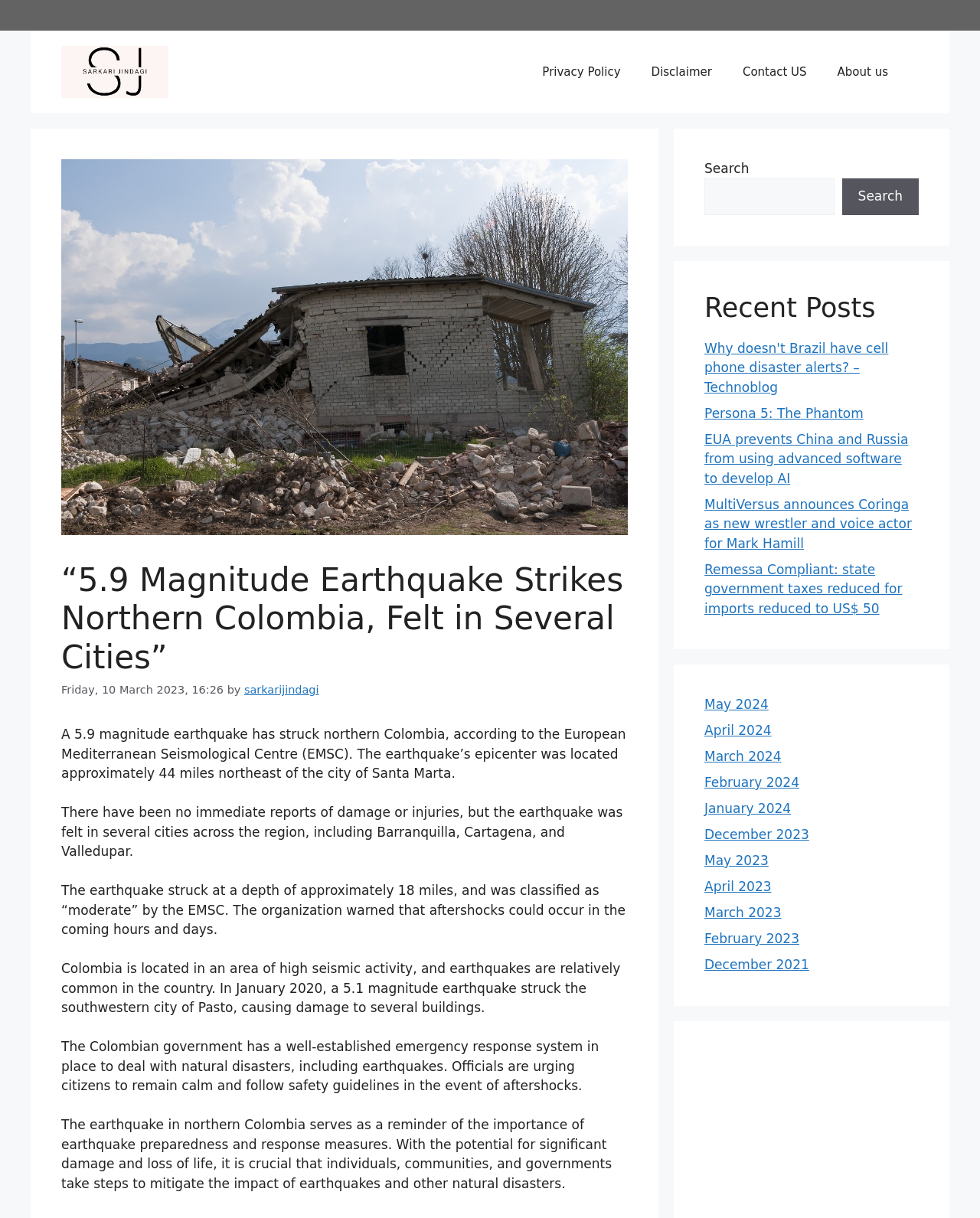What is the magnitude of the earthquake?
Give a detailed and exhaustive answer to the question.

The magnitude of the earthquake can be found in the heading of the article, which states '“5.9 Magnitude Earthquake Strikes Northern Colombia, Felt in Several Cities”'.